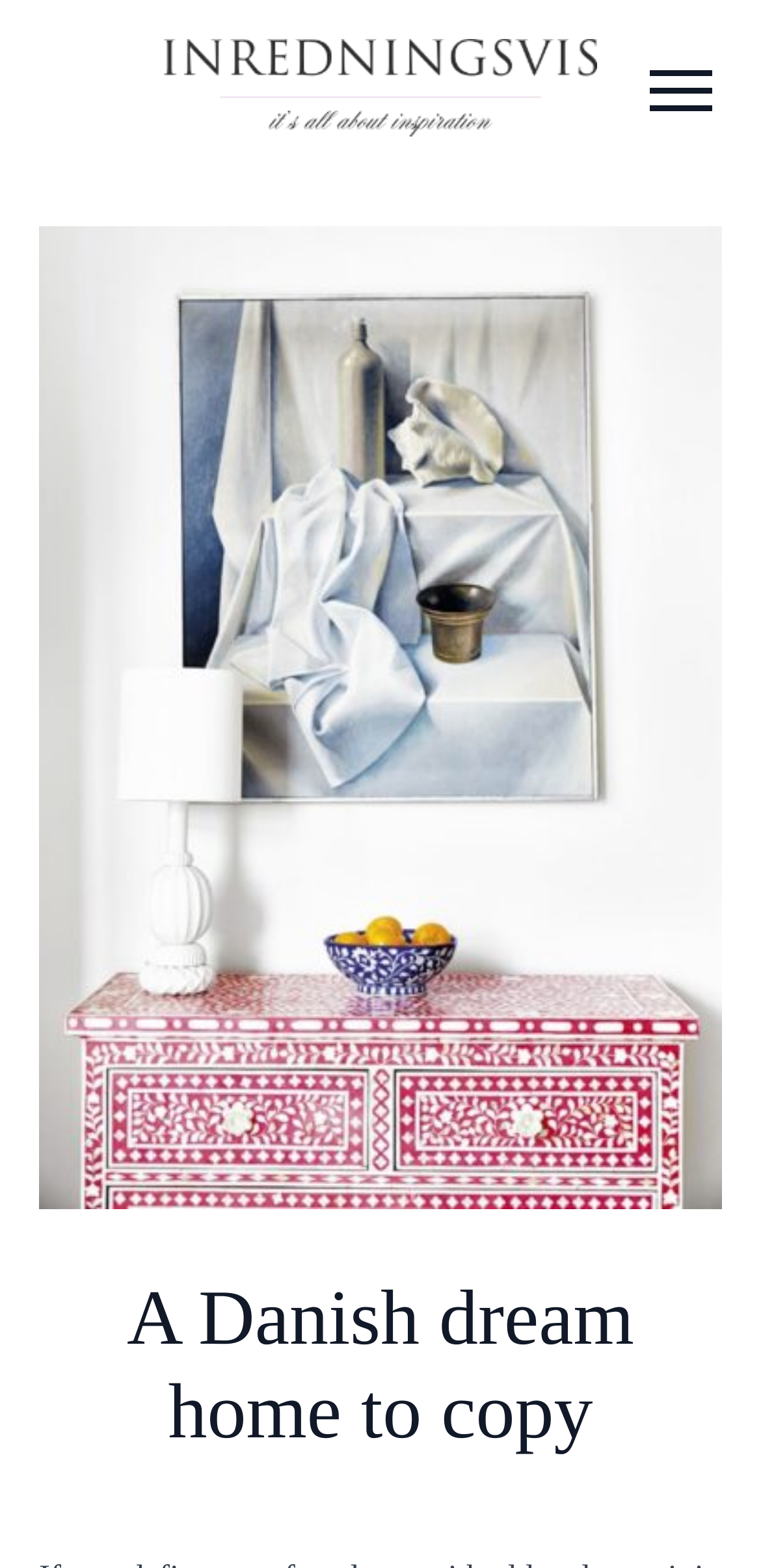Please respond to the question with a concise word or phrase:
What is the purpose of the button in the top-right corner?

Open Menu